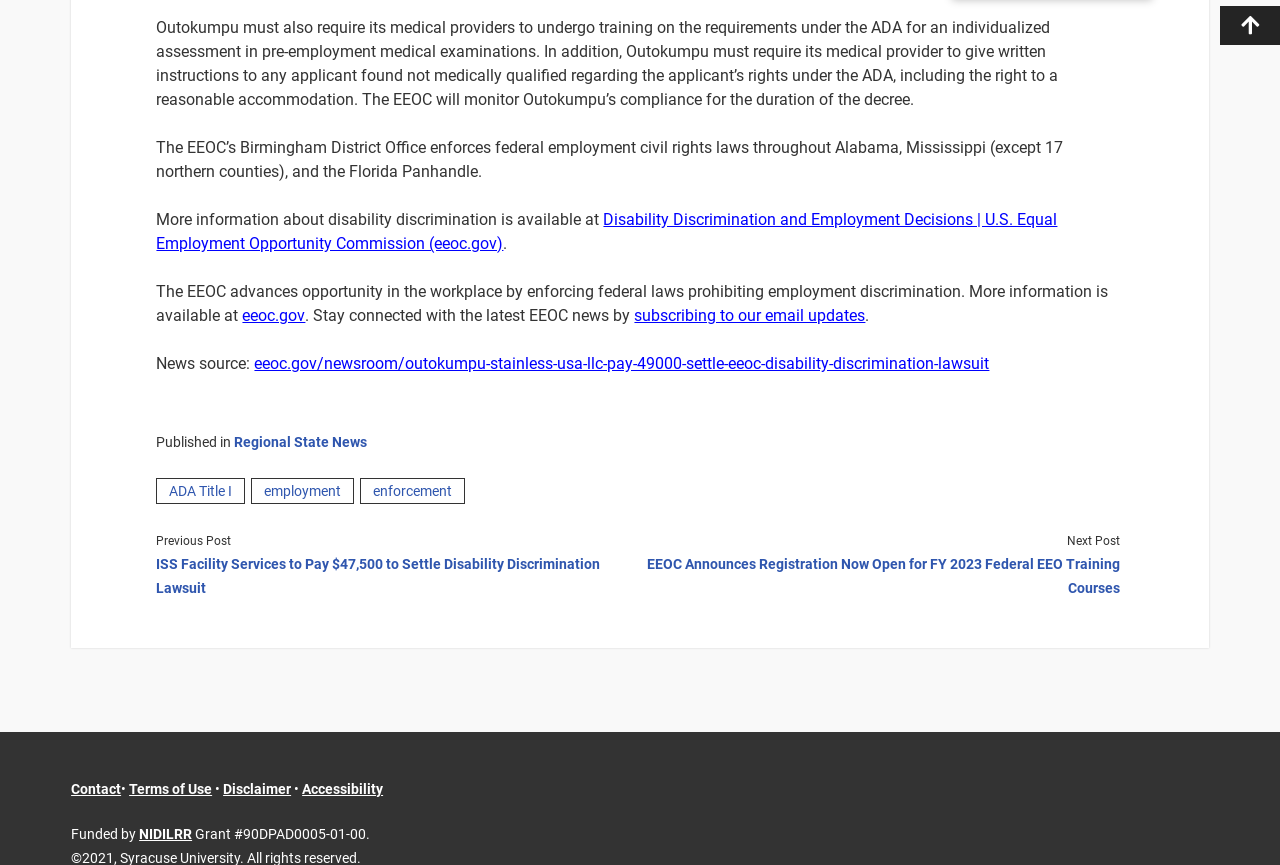Please answer the following question using a single word or phrase: 
What is the topic of the news article?

Disability discrimination